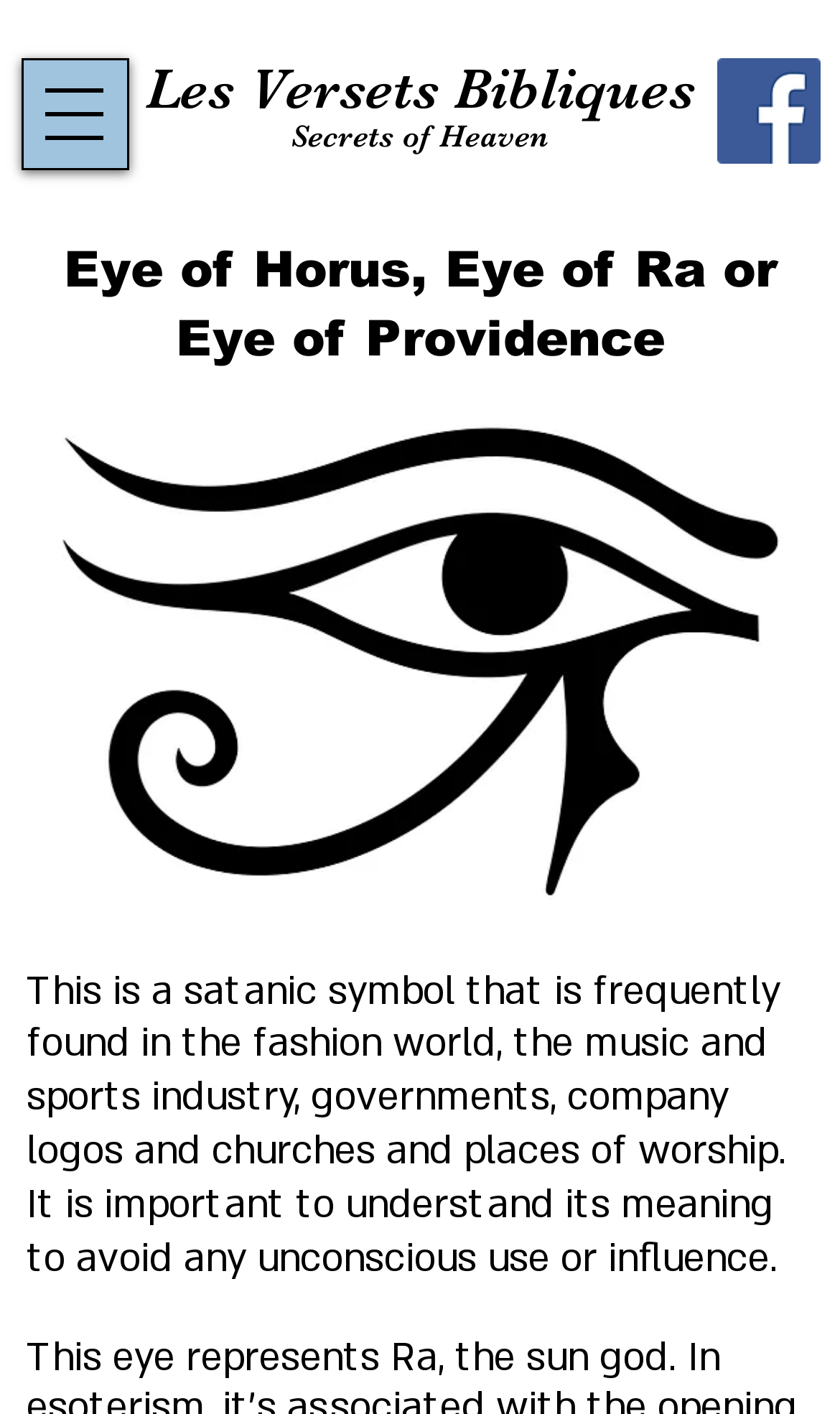Provide an in-depth description of the elements and layout of the webpage.

The webpage is about understanding the satanic meaning of the Eye of Providence. At the top, there is a heading that reads "Les Versets Bibliques Secrets of Heaven" with two links, "Les Versets Bibliques" and "Secrets of Heaven", positioned side by side. 

To the right of the heading, there is a social bar with a Facebook social icon, which is an image. 

On the left side, there is a button to open a navigation menu. Below the button, there is a text that reads "Eye of Horus, Eye of Ra or Eye of Providence". 

Below the text, there is a large image, "lvb-eye", which takes up most of the width of the page. 

Under the image, there is a paragraph of text that explains the significance of the Eye of Providence, stating that it is a satanic symbol commonly found in various industries and institutions, and that it is important to understand its meaning to avoid unconscious use or influence.